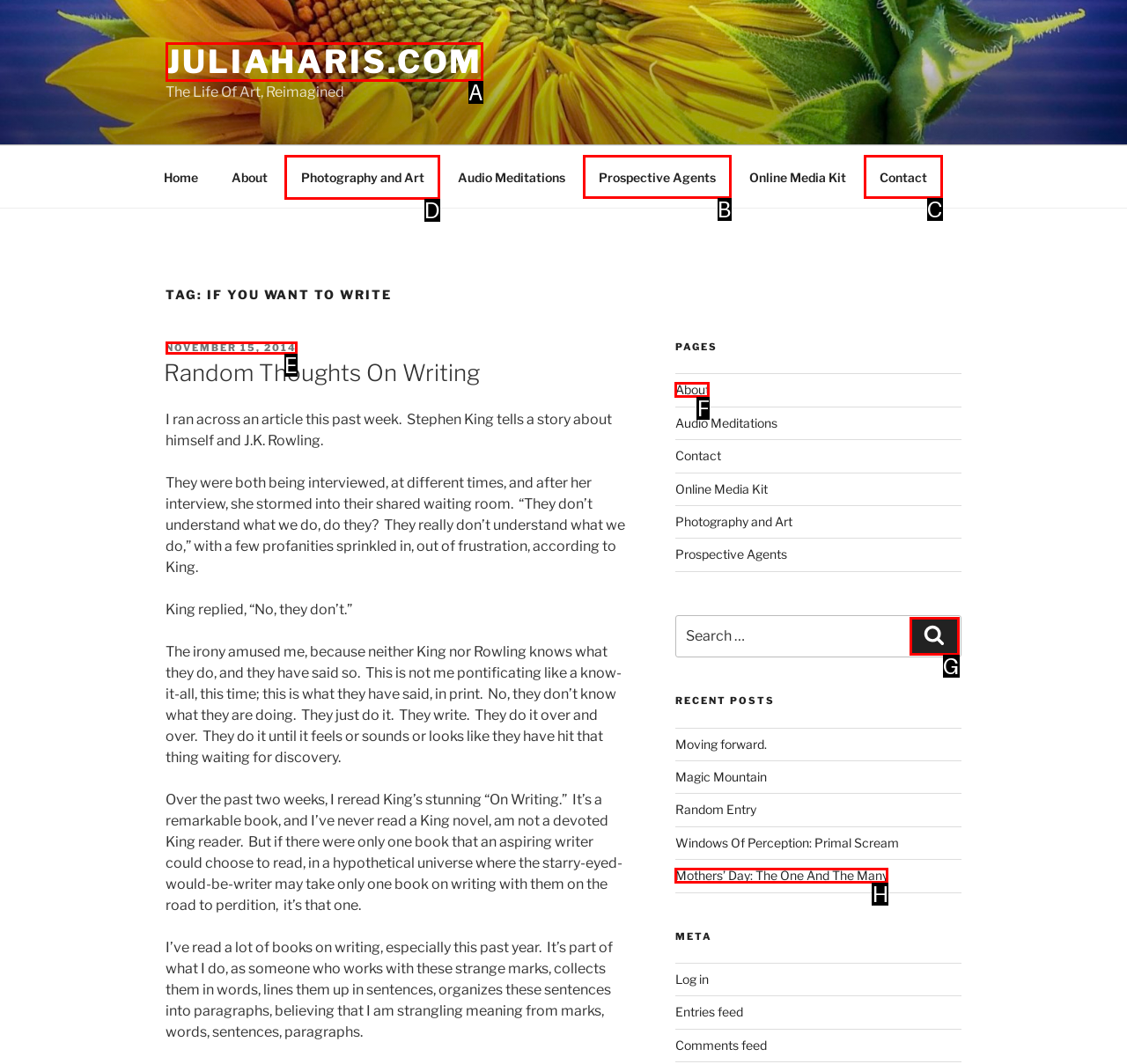Tell me the letter of the correct UI element to click for this instruction: Visit the 'Photography and Art' page. Answer with the letter only.

D